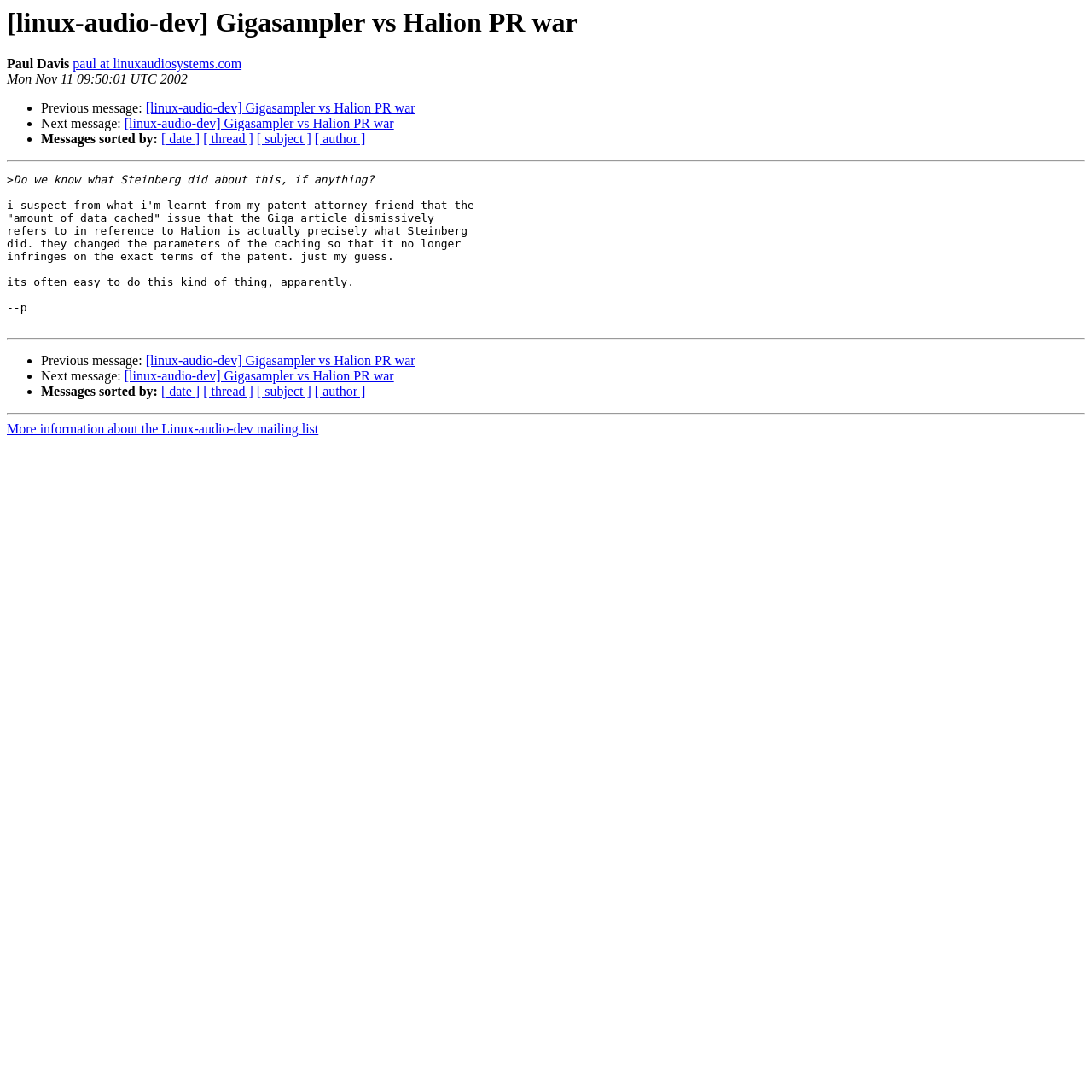What is the author of the message?
Please look at the screenshot and answer using one word or phrase.

Paul Davis